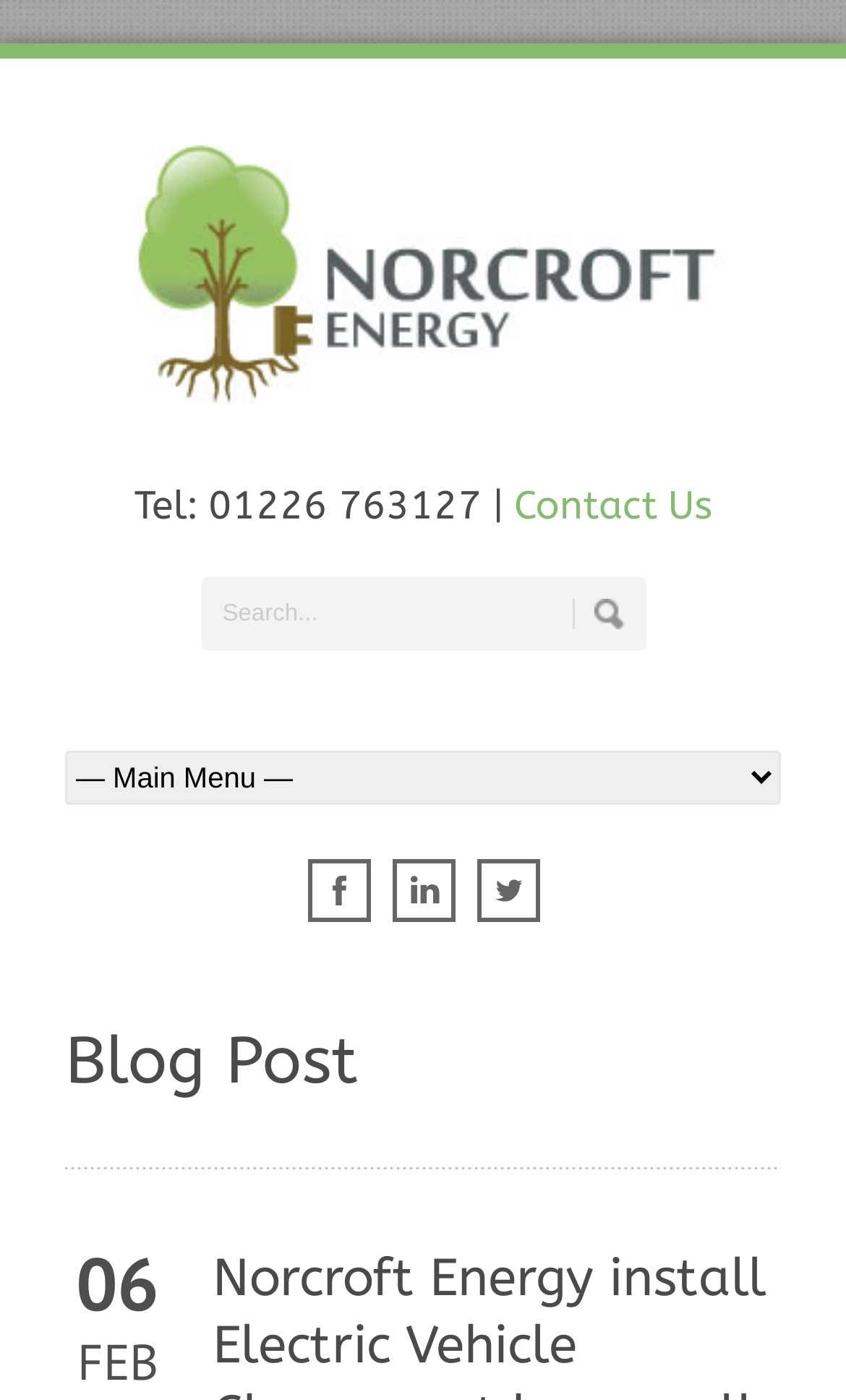How many social media links are there?
Based on the screenshot, respond with a single word or phrase.

3